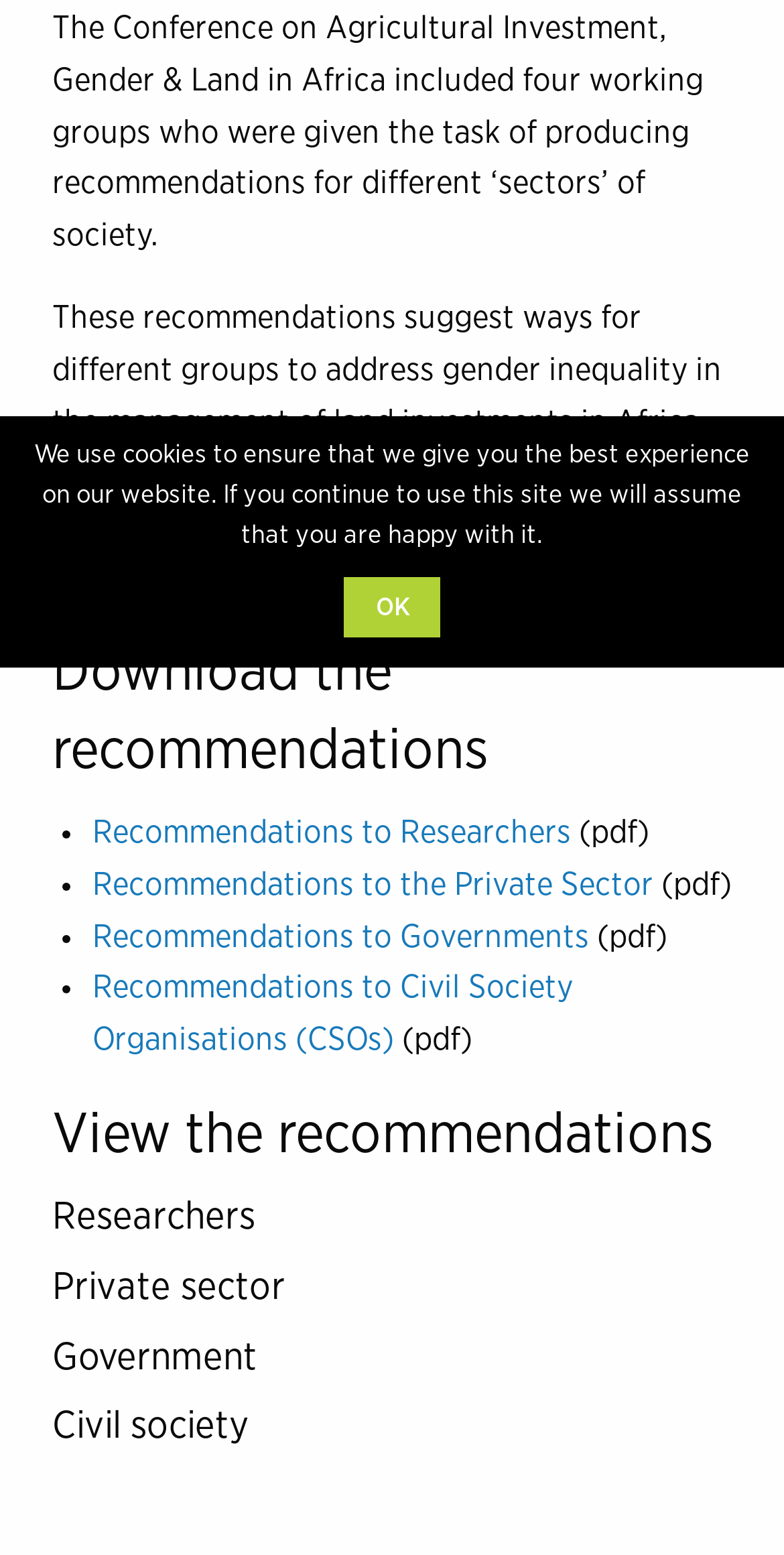Find and provide the bounding box coordinates for the UI element described here: "Recommendations to Governments". The coordinates should be given as four float numbers between 0 and 1: [left, top, right, bottom].

[0.118, 0.592, 0.751, 0.612]